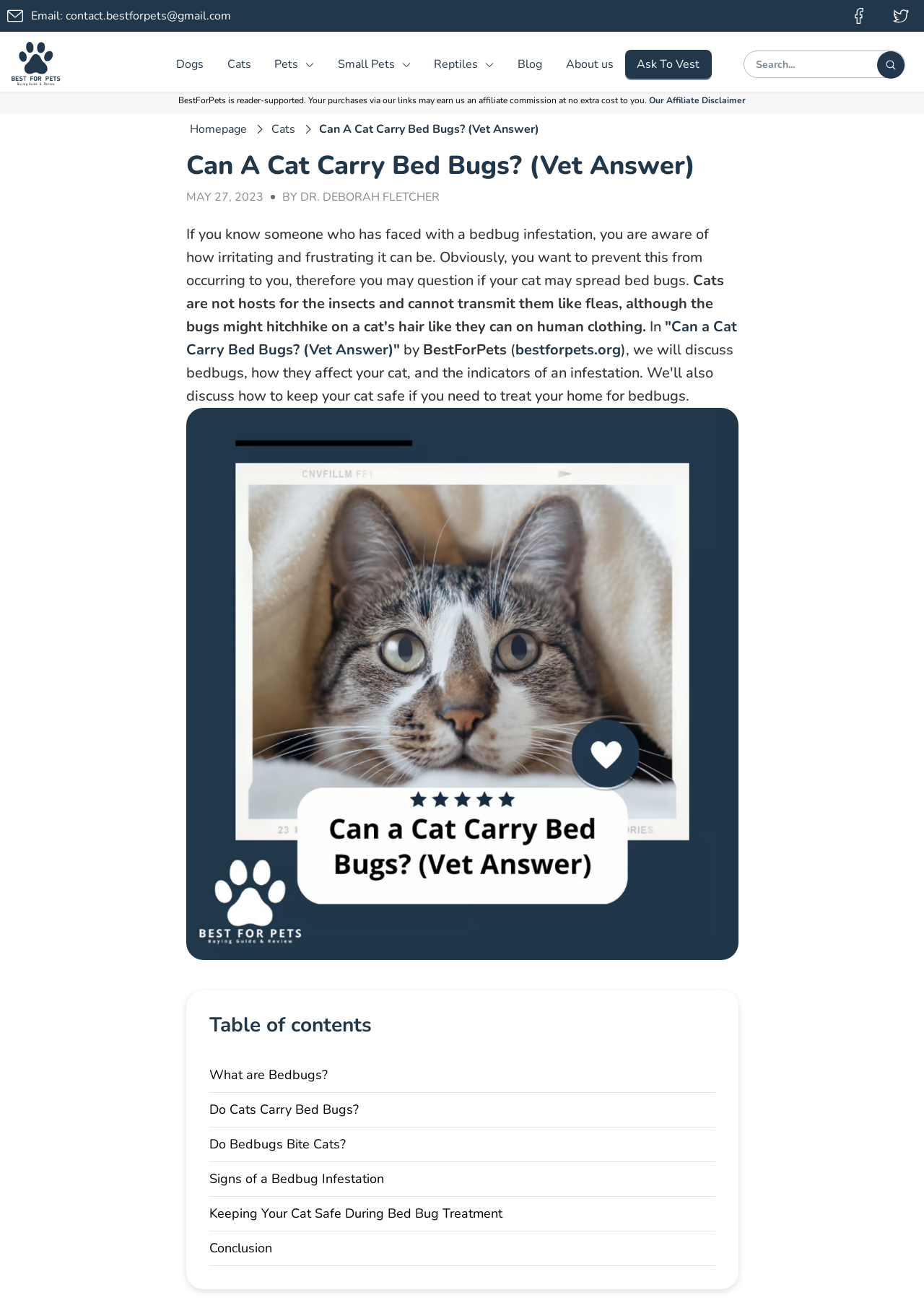Who is the author of this article?
Based on the visual information, provide a detailed and comprehensive answer.

The author of this article is mentioned in the text as 'BY DR. DEBORAH FLETCHER', which is located below the title of the article.